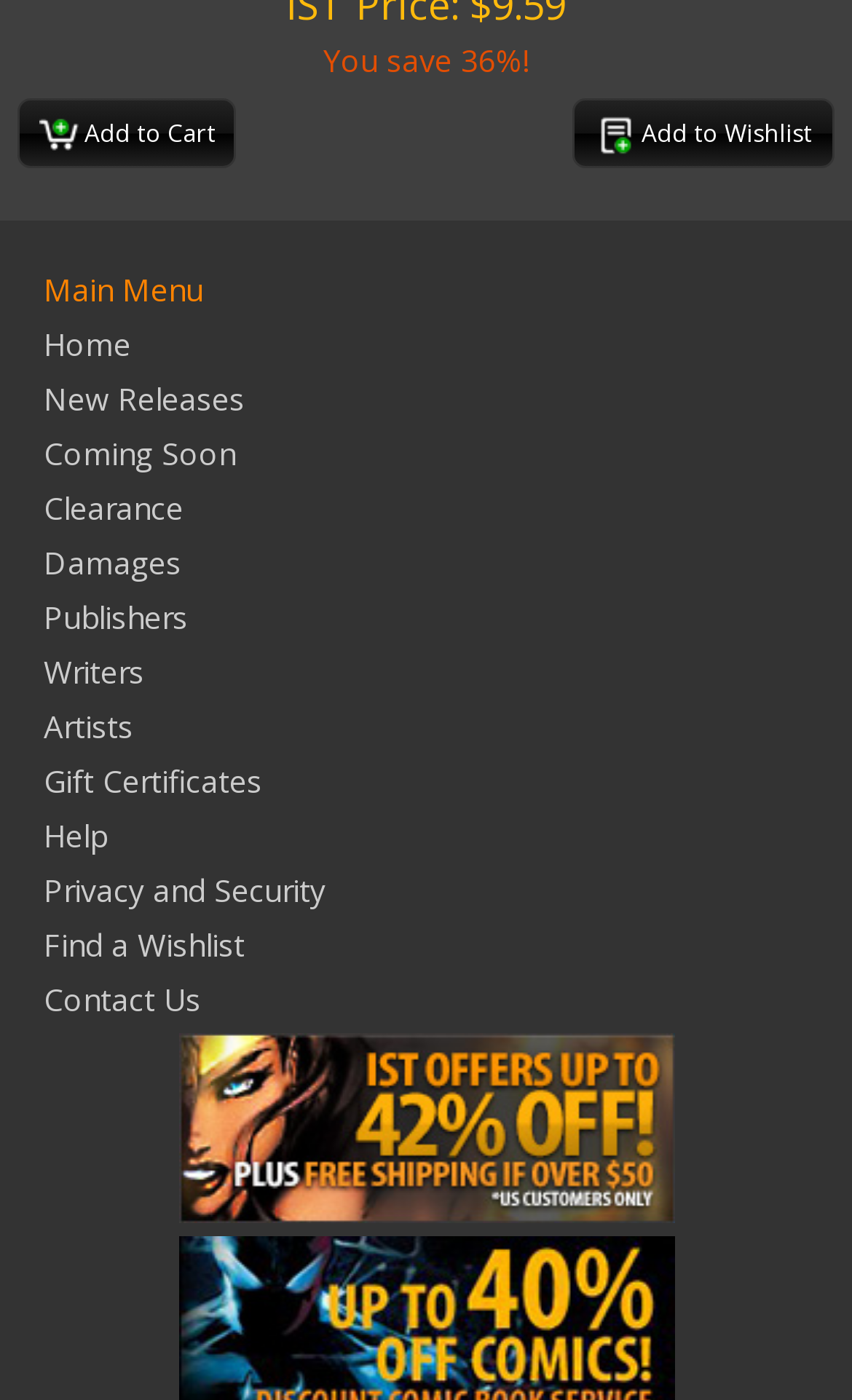How many links are available in the main menu?
Refer to the image and answer the question using a single word or phrase.

12